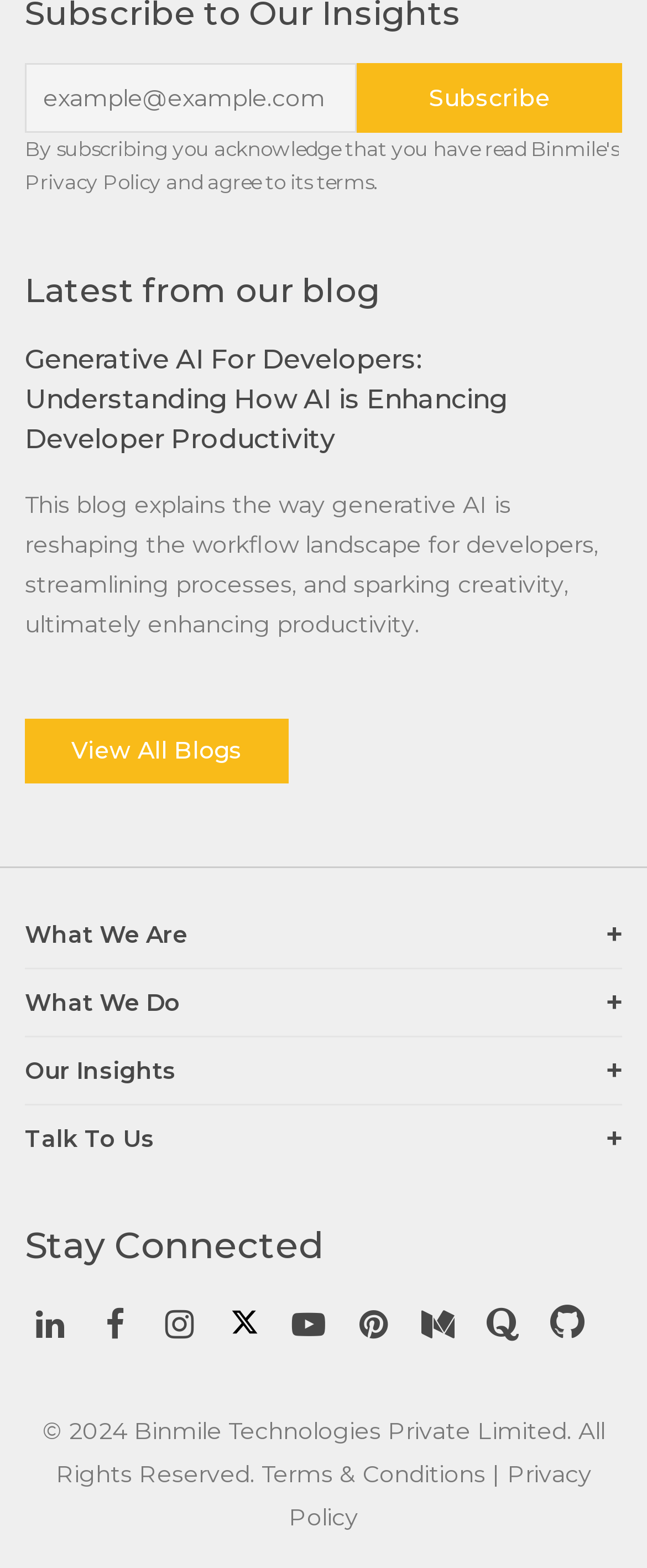Determine the bounding box coordinates for the area you should click to complete the following instruction: "Read blog post about generative AI".

[0.038, 0.22, 0.785, 0.29]